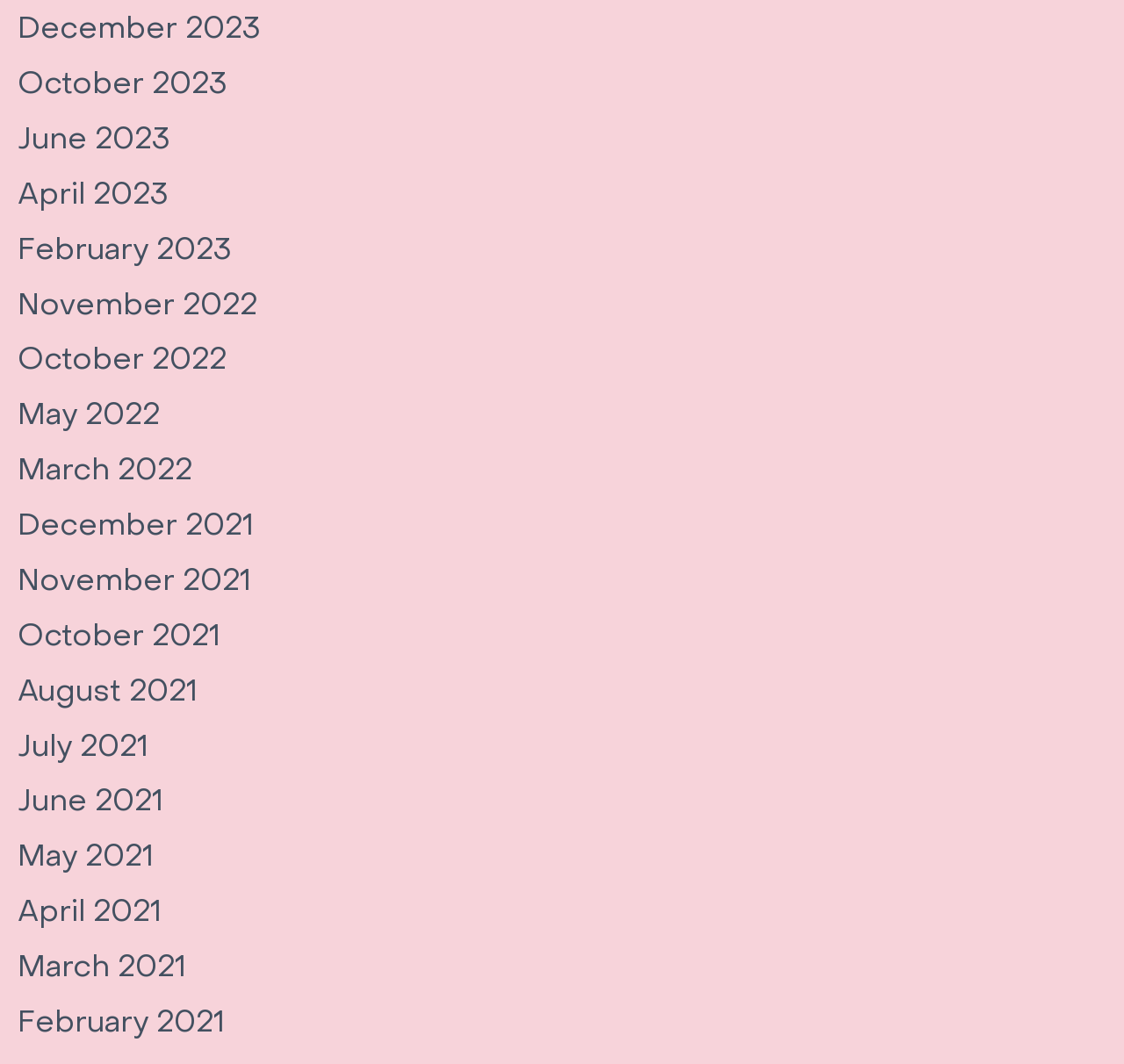Can you give a comprehensive explanation to the question given the content of the image?
What is the earliest month listed?

By examining the list of links, I found that the bottommost link is 'February 2021', which suggests that it is the earliest month listed.